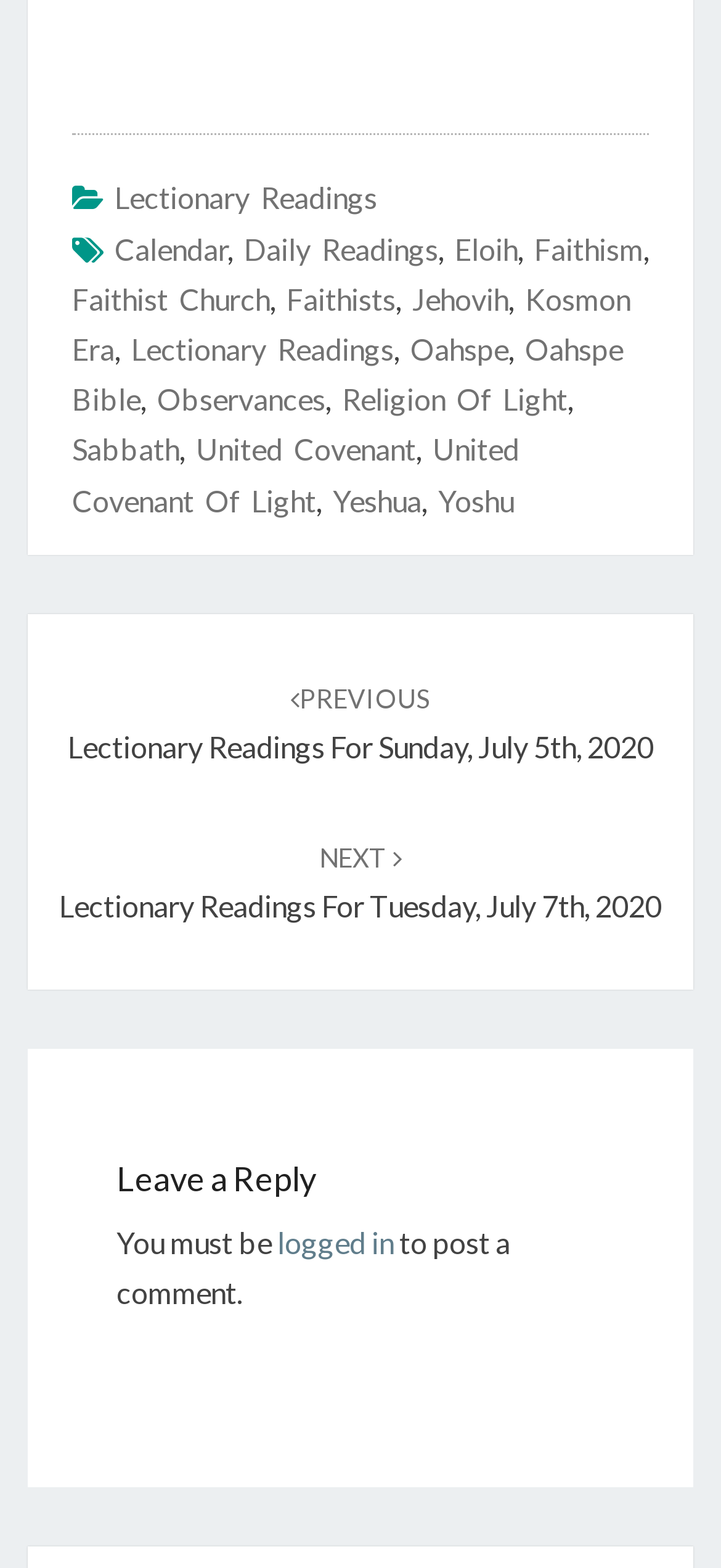Use a single word or phrase to answer the question:
How many links are in the footer?

20